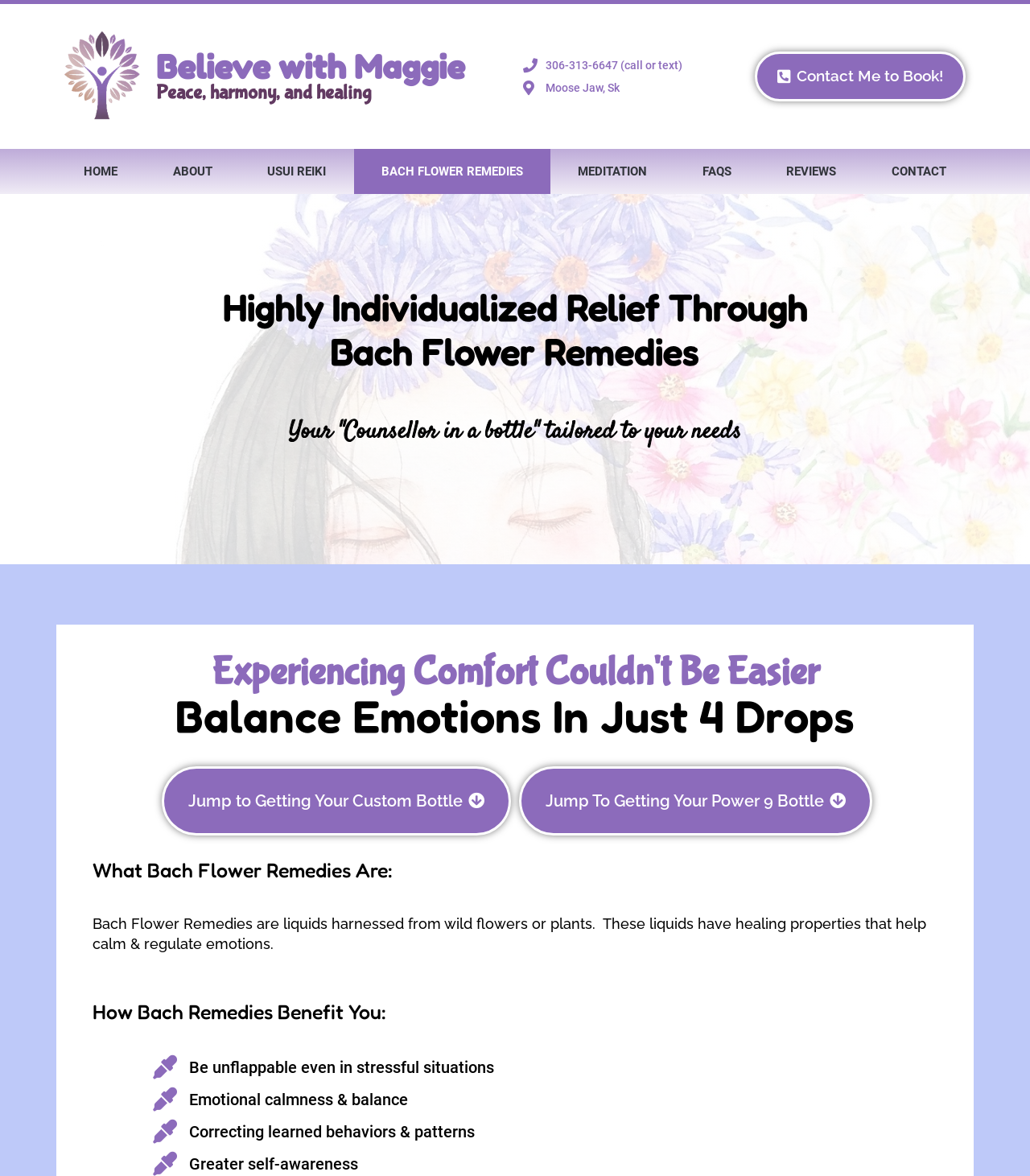Find the bounding box coordinates of the element to click in order to complete the given instruction: "Learn about Bach Flower Remedies."

[0.343, 0.127, 0.534, 0.165]